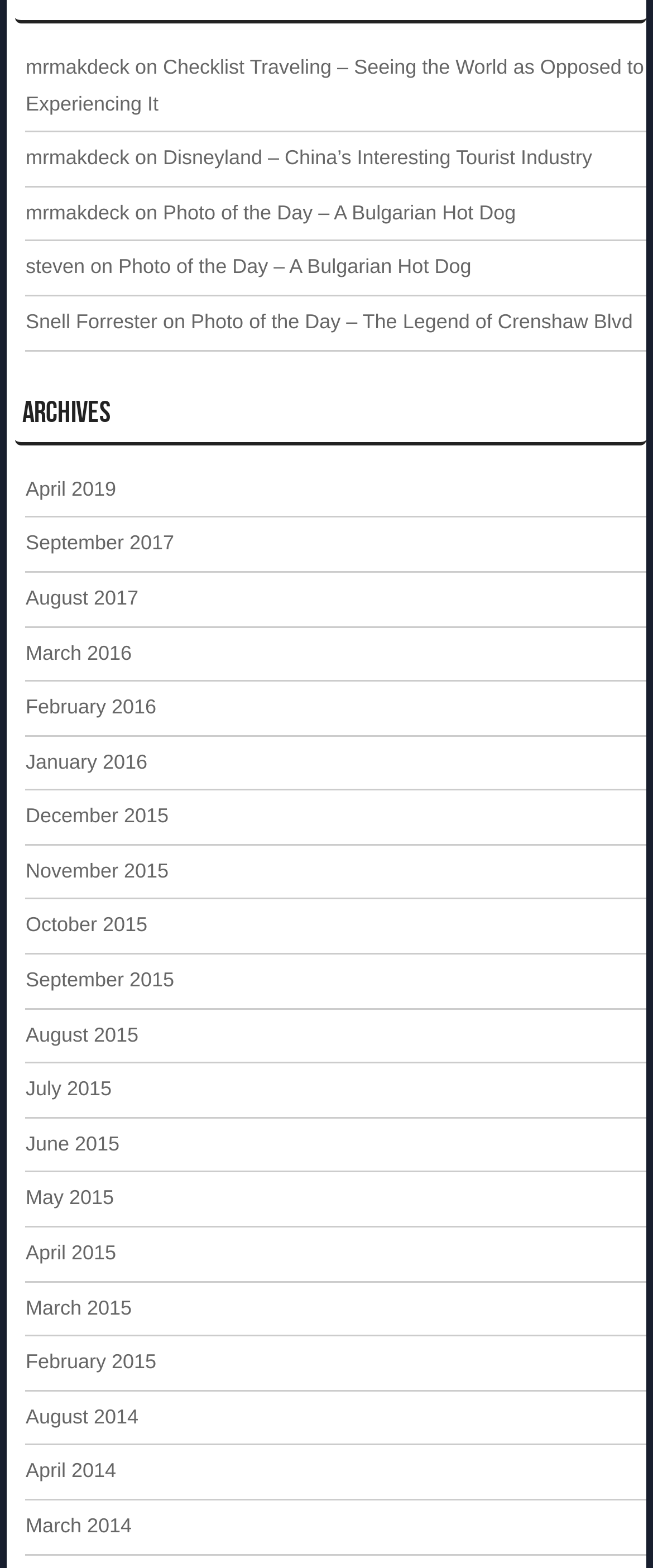How many 'Photo of the Day' articles are there?
Please give a detailed and elaborate answer to the question.

I searched for the phrase 'Photo of the Day' on the webpage and found three articles with this title: 'Photo of the Day – A Bulgarian Hot Dog', 'Photo of the Day – The Legend of Crenshaw Blvd', and another 'Photo of the Day – A Bulgarian Hot Dog'.